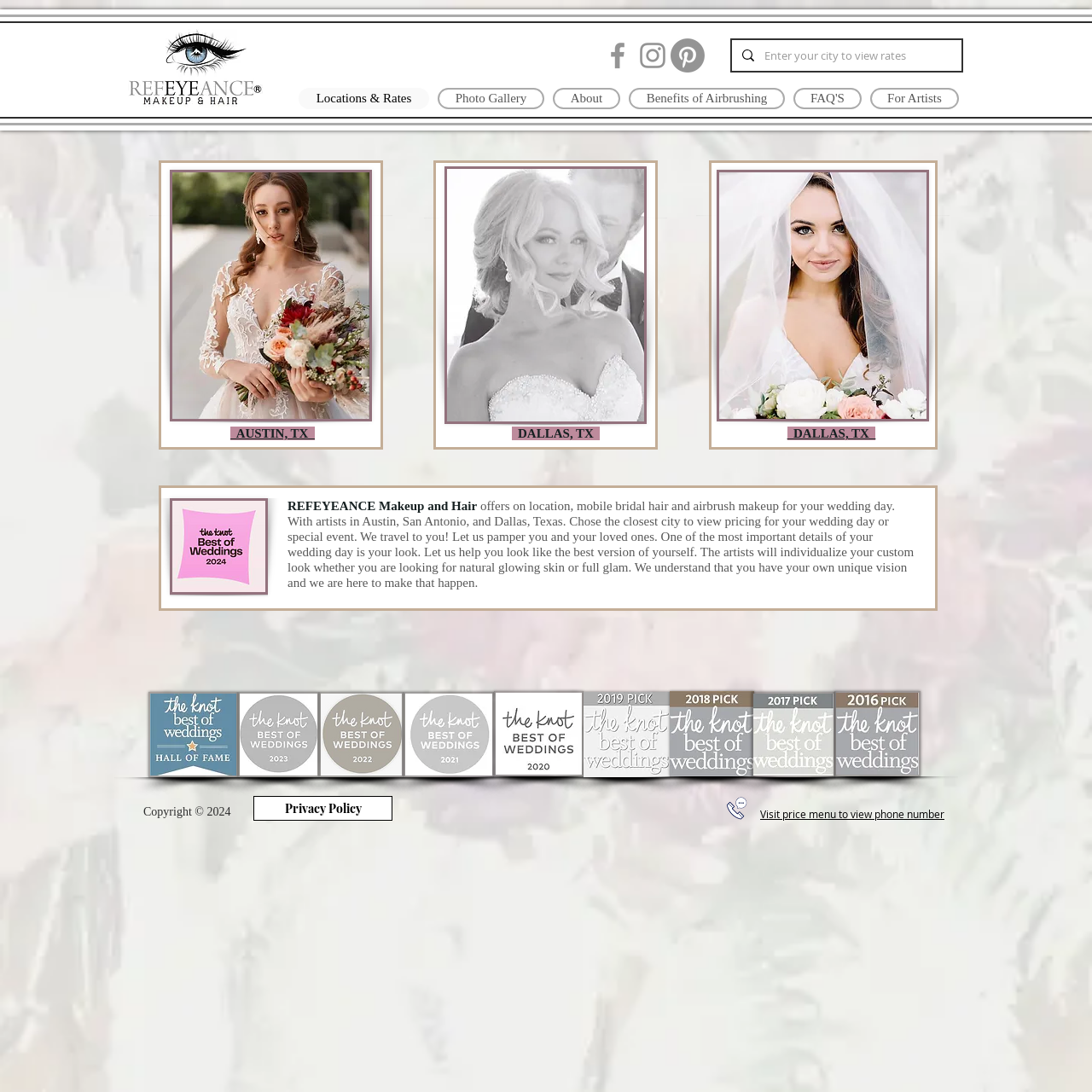Respond with a single word or short phrase to the following question: 
In which cities does REFEYEANCE have artists?

Austin, San Antonio, and Dallas